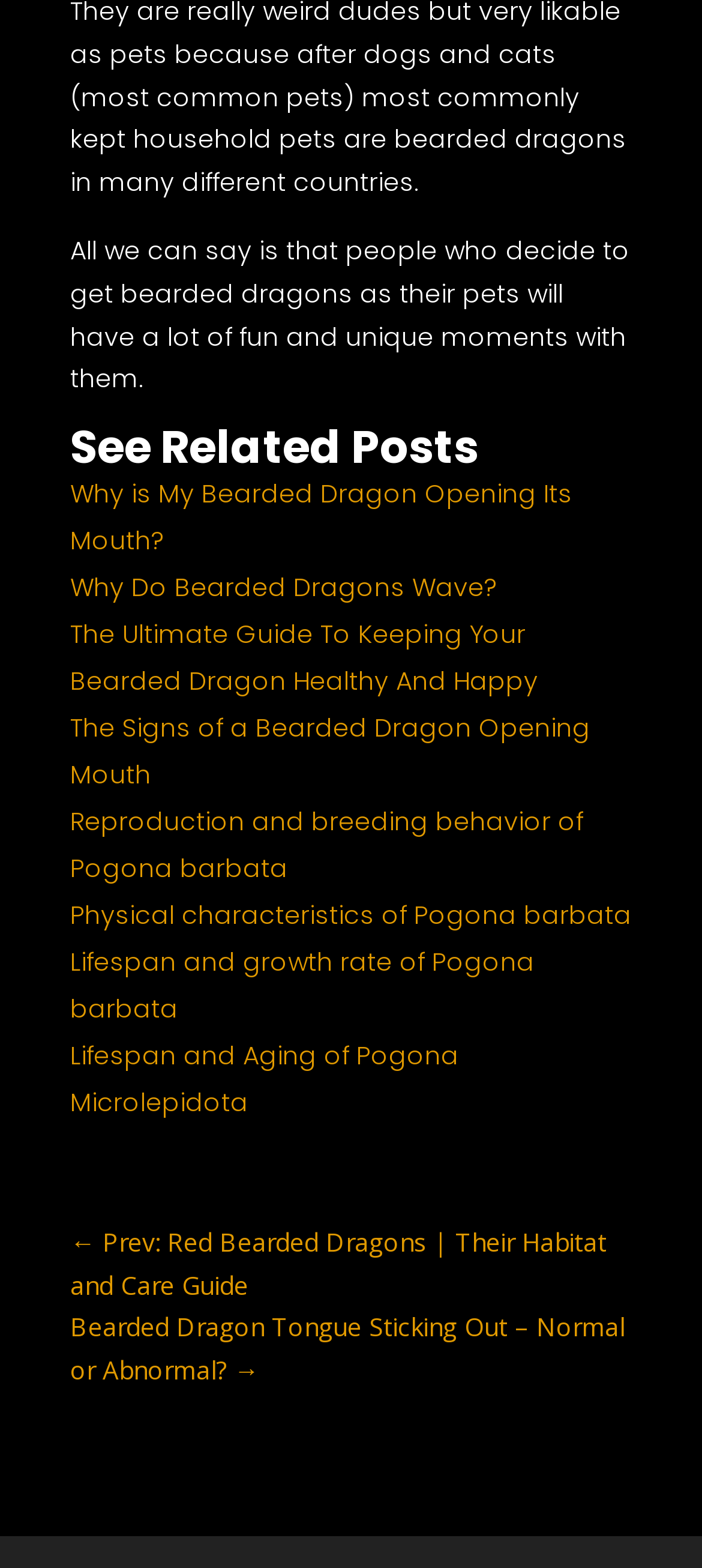Find the bounding box coordinates of the element's region that should be clicked in order to follow the given instruction: "Read about why bearded dragons open their mouths". The coordinates should consist of four float numbers between 0 and 1, i.e., [left, top, right, bottom].

[0.1, 0.303, 0.815, 0.356]